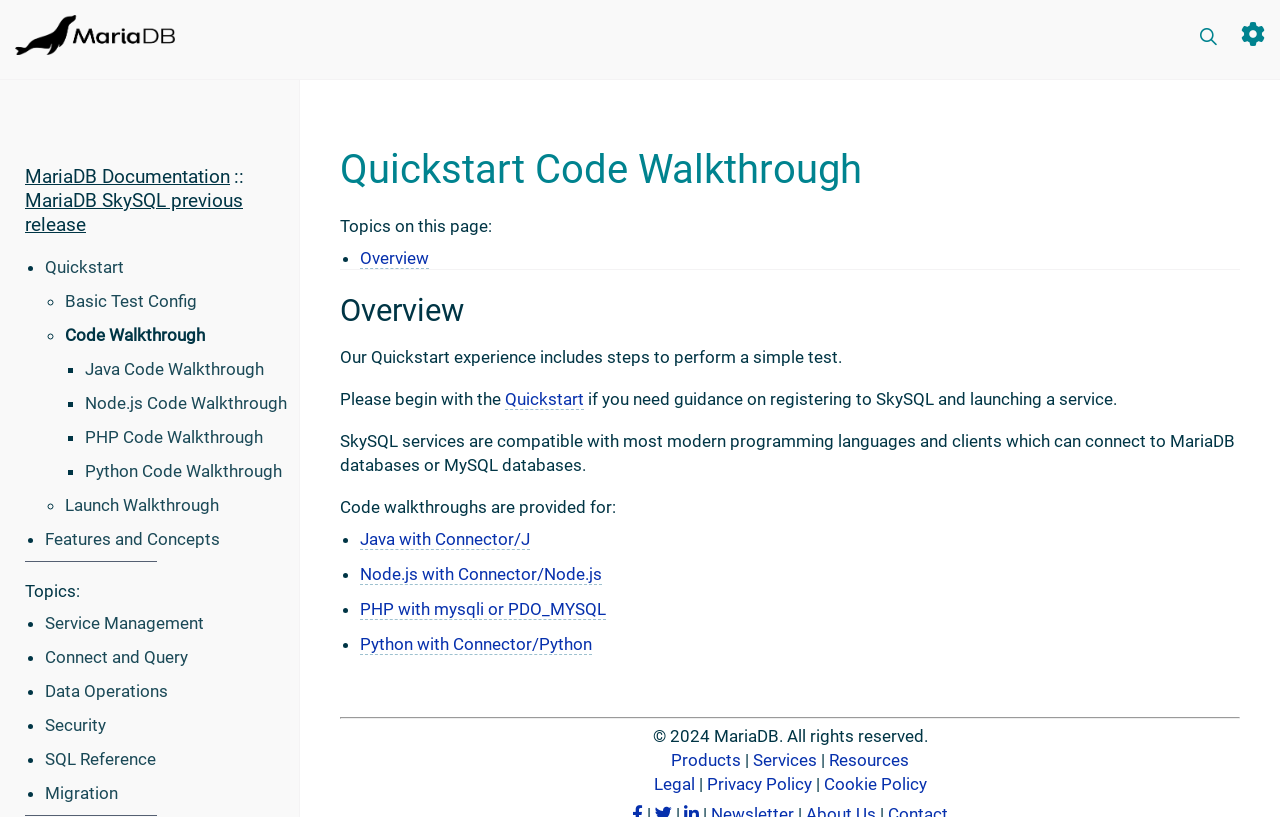Extract the bounding box coordinates for the HTML element that matches this description: "Java with Connector/J". The coordinates should be four float numbers between 0 and 1, i.e., [left, top, right, bottom].

[0.281, 0.647, 0.414, 0.673]